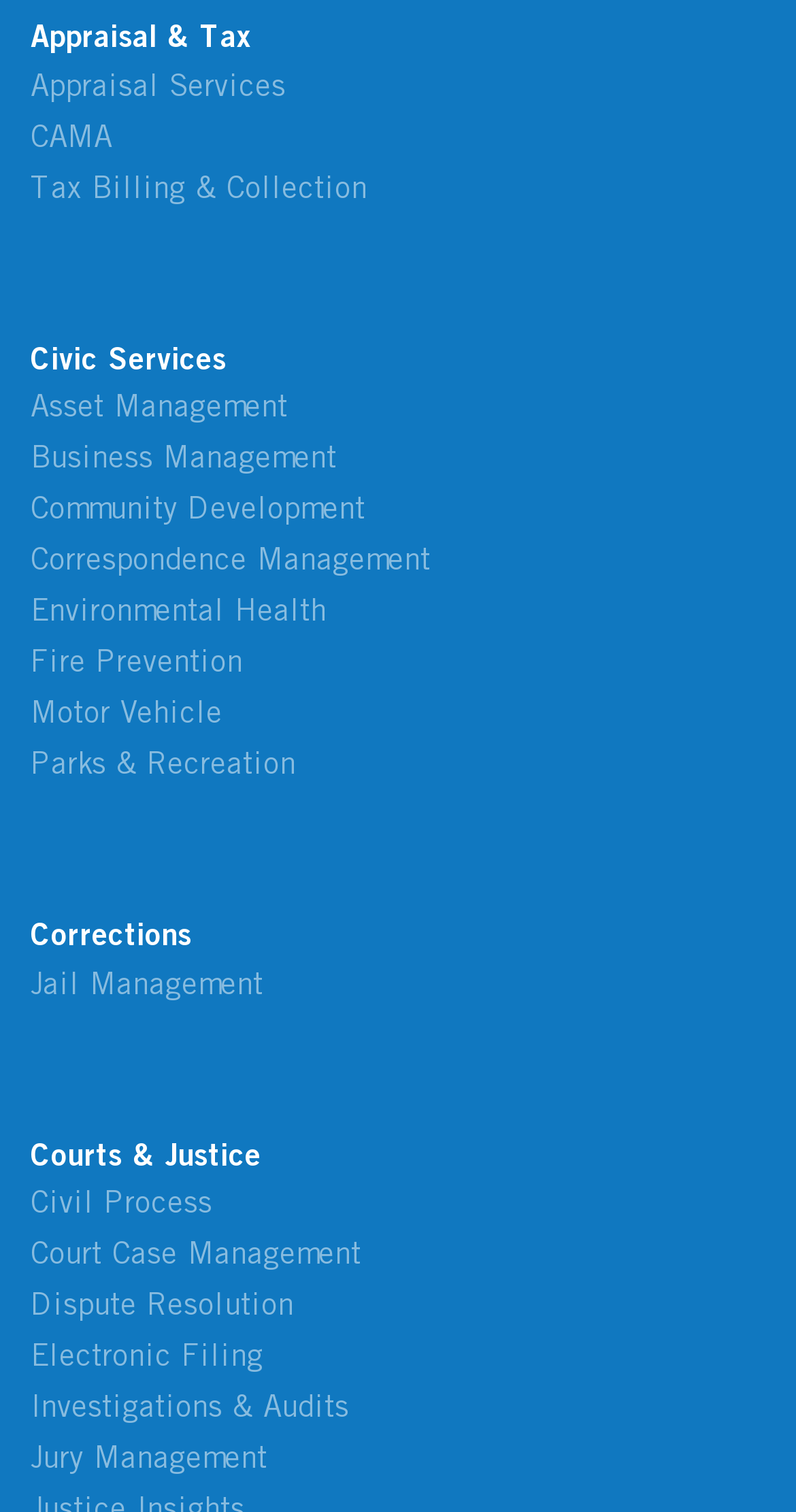Please identify the bounding box coordinates for the region that you need to click to follow this instruction: "Learn about Environmental Health services".

[0.038, 0.392, 0.41, 0.415]